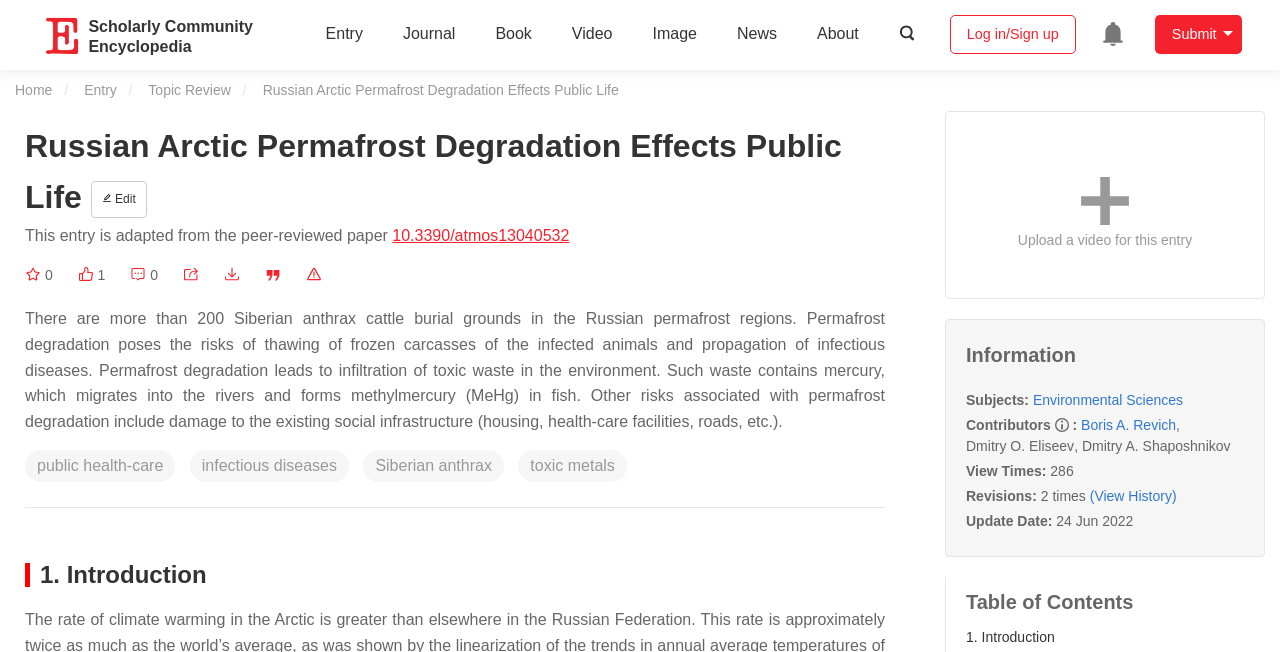Could you indicate the bounding box coordinates of the region to click in order to complete this instruction: "Like the entry".

[0.061, 0.409, 0.076, 0.434]